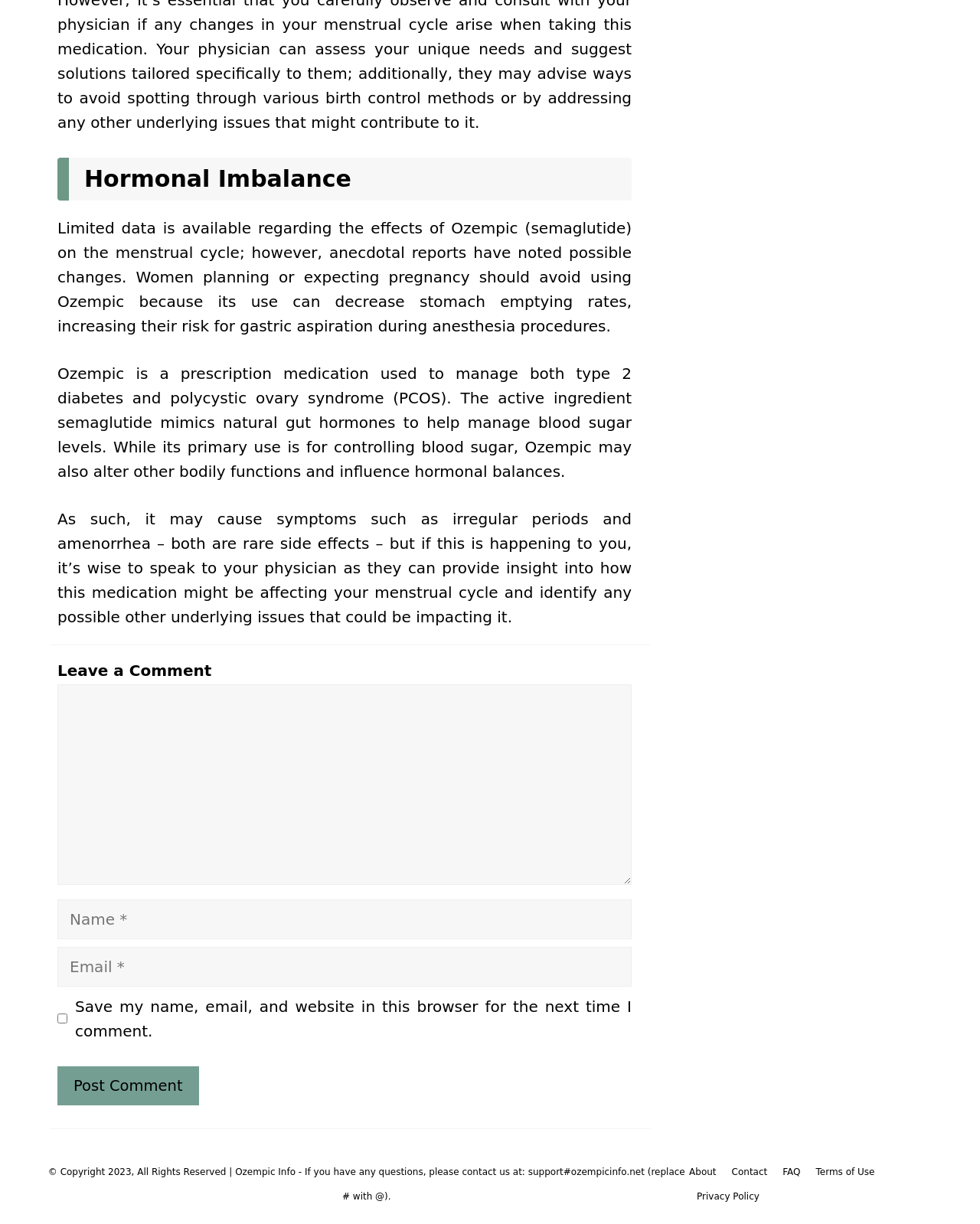Show the bounding box coordinates for the element that needs to be clicked to execute the following instruction: "Leave a comment". Provide the coordinates in the form of four float numbers between 0 and 1, i.e., [left, top, right, bottom].

[0.059, 0.54, 0.216, 0.555]